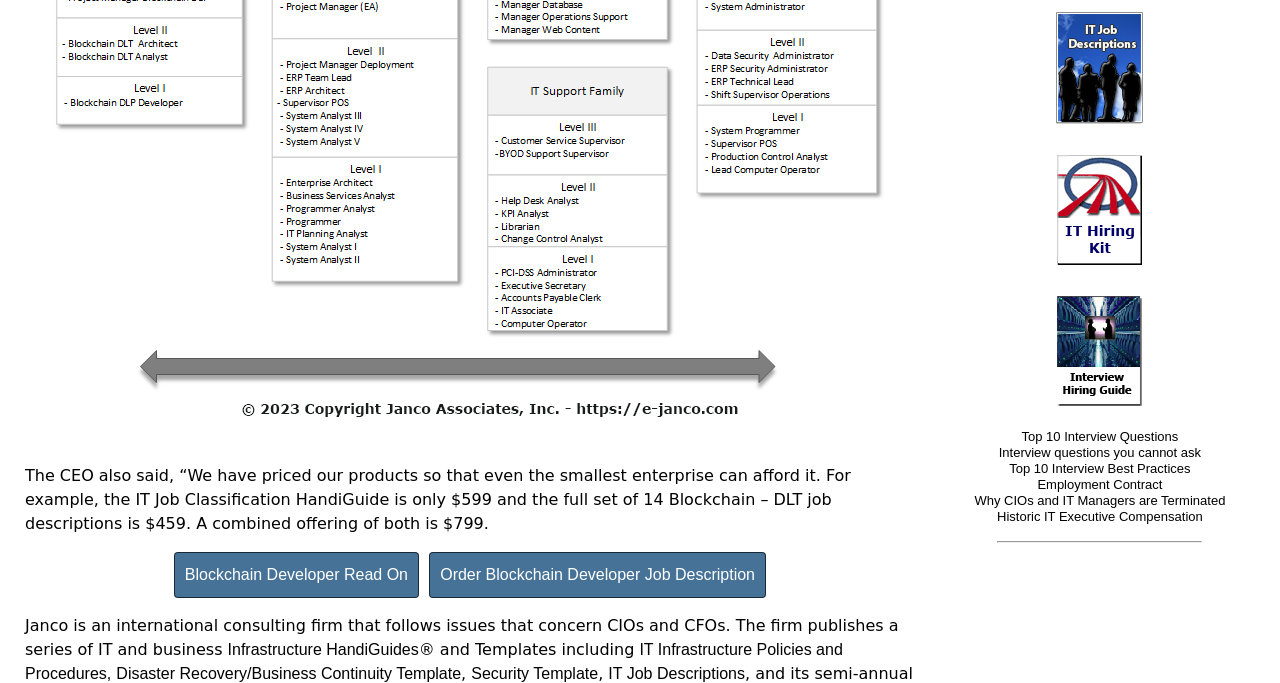What is the price of the IT Job Classification HandiGuide?
Use the image to give a comprehensive and detailed response to the question.

The answer can be found in the first StaticText element, which mentions that 'the IT Job Classification HandiGuide is only $599'.